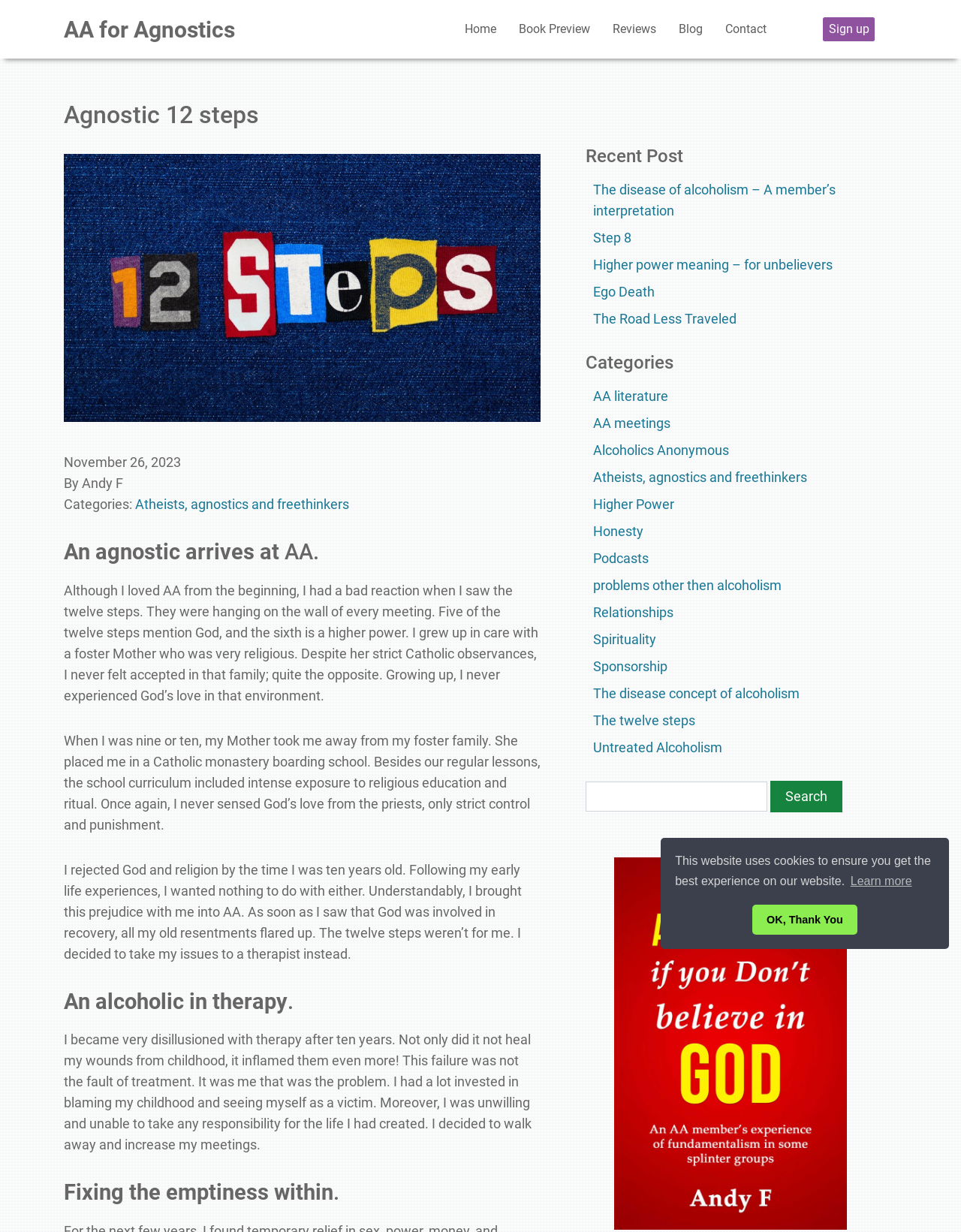What is the category of the link 'Higher power meaning – for unbelievers'?
Use the information from the screenshot to give a comprehensive response to the question.

I determined the category of the link 'Higher power meaning – for unbelievers' by looking at the element with ID 524, which is a link with the text 'Higher Power'.